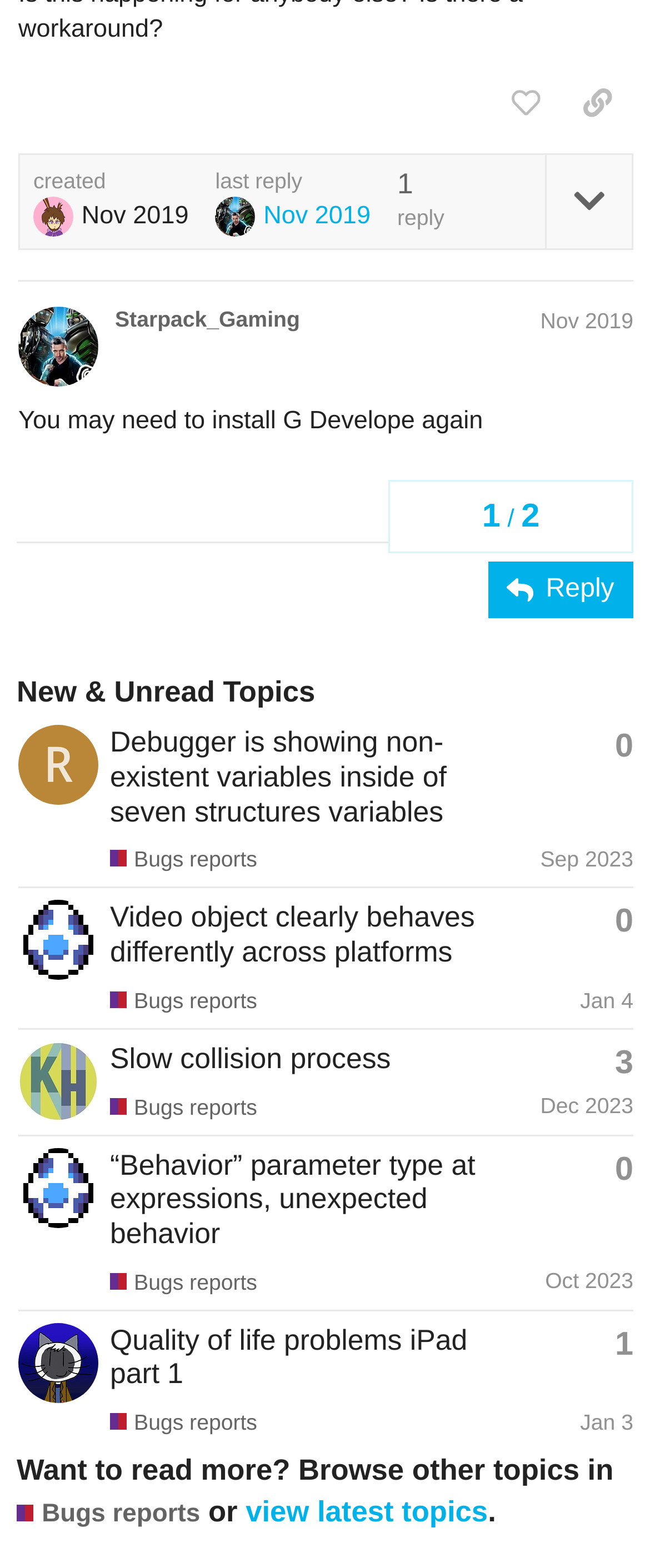Bounding box coordinates are specified in the format (top-left x, top-left y, bottom-right x, bottom-right y). All values are floating point numbers bounded between 0 and 1. Please provide the bounding box coordinate of the region this sentence describes: Bugs reports

[0.169, 0.81, 0.396, 0.826]